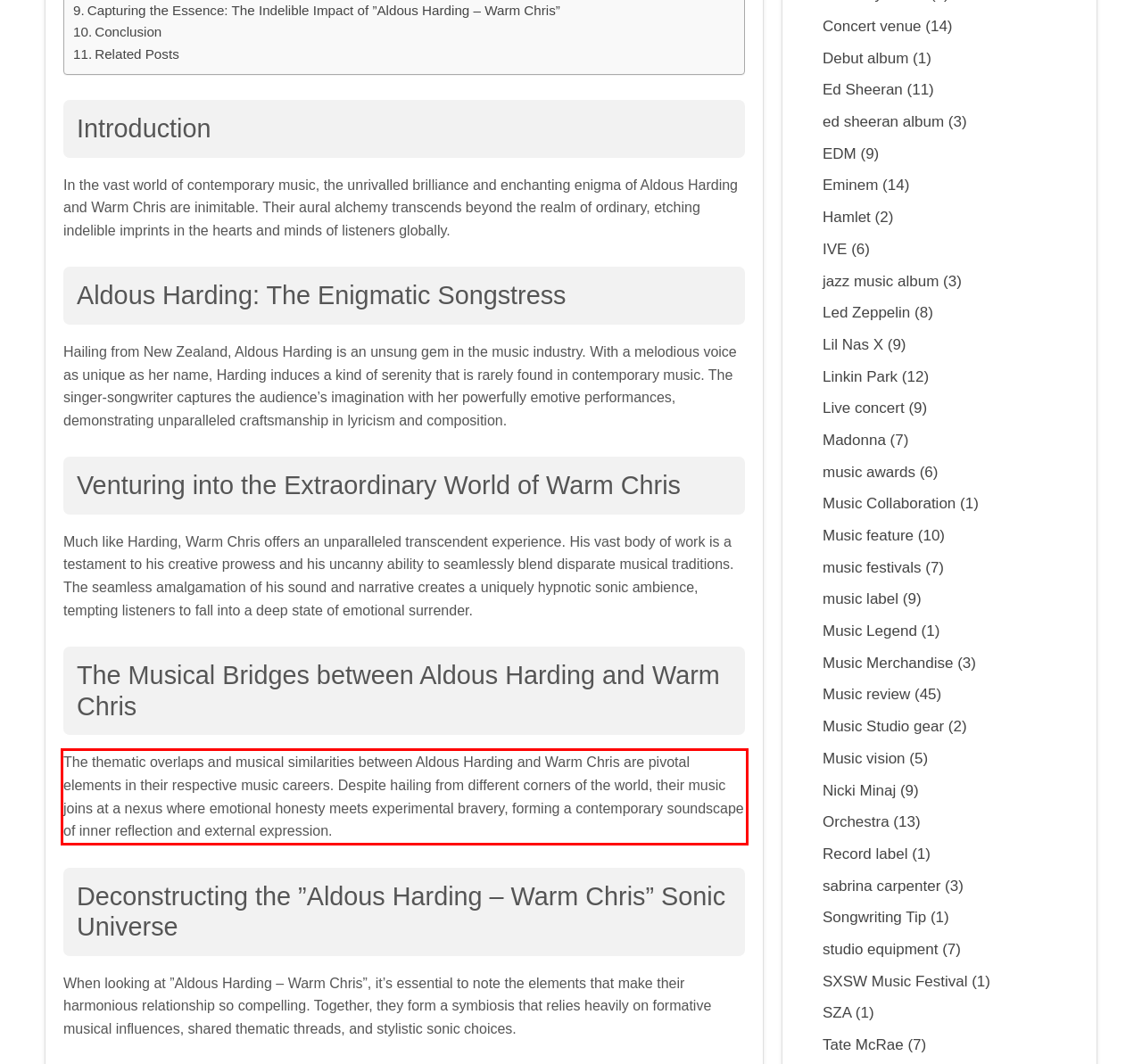Please perform OCR on the UI element surrounded by the red bounding box in the given webpage screenshot and extract its text content.

The thematic overlaps and musical similarities between Aldous Harding and Warm Chris are pivotal elements in their respective music careers. Despite hailing from different corners of the world, their music joins at a nexus where emotional honesty meets experimental bravery, forming a contemporary soundscape of inner reflection and external expression.